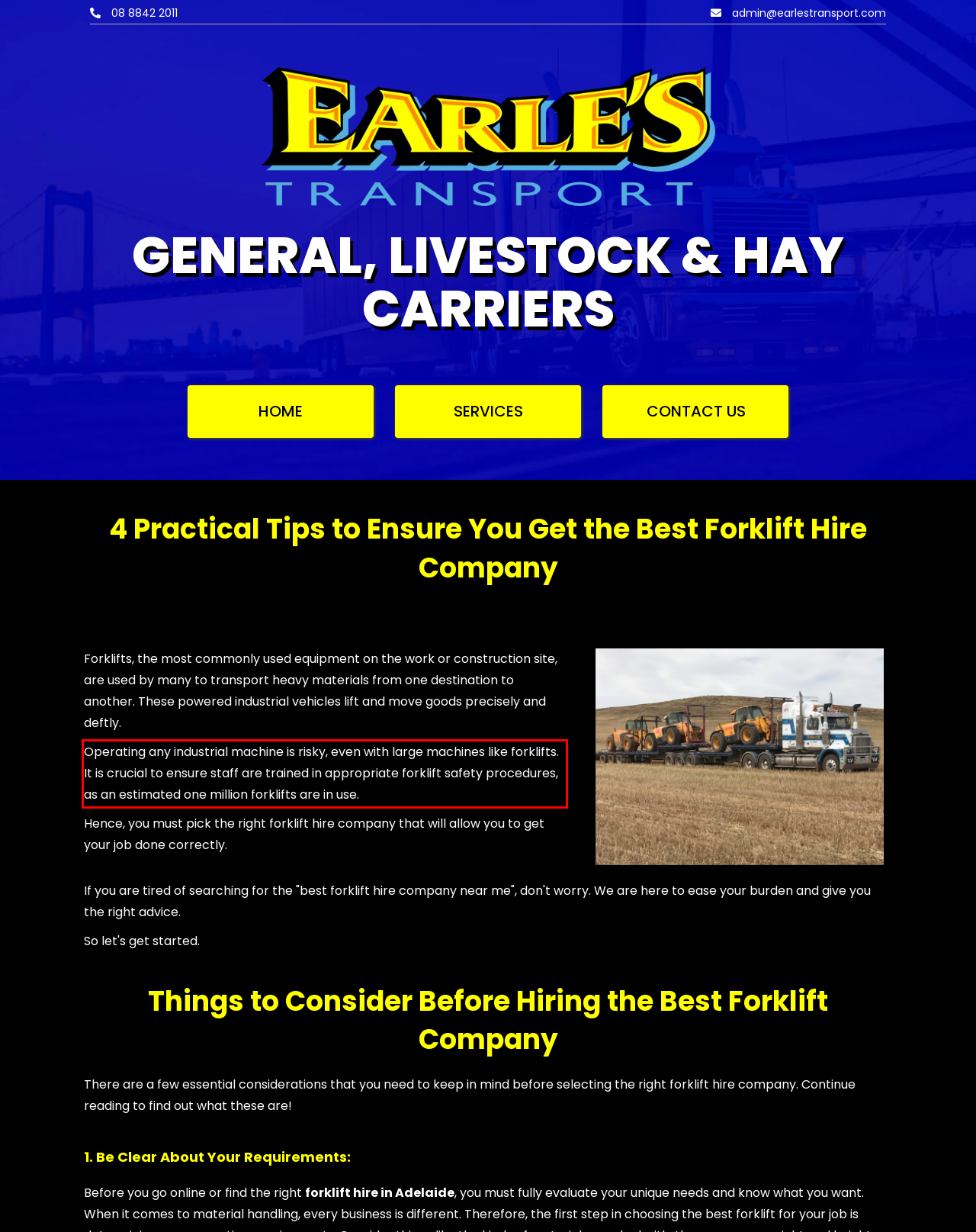Using the provided screenshot of a webpage, recognize and generate the text found within the red rectangle bounding box.

Operating any industrial machine is risky, even with large machines like forklifts. It is crucial to ensure staff are trained in appropriate forklift safety procedures, as an estimated one million forklifts are in use.